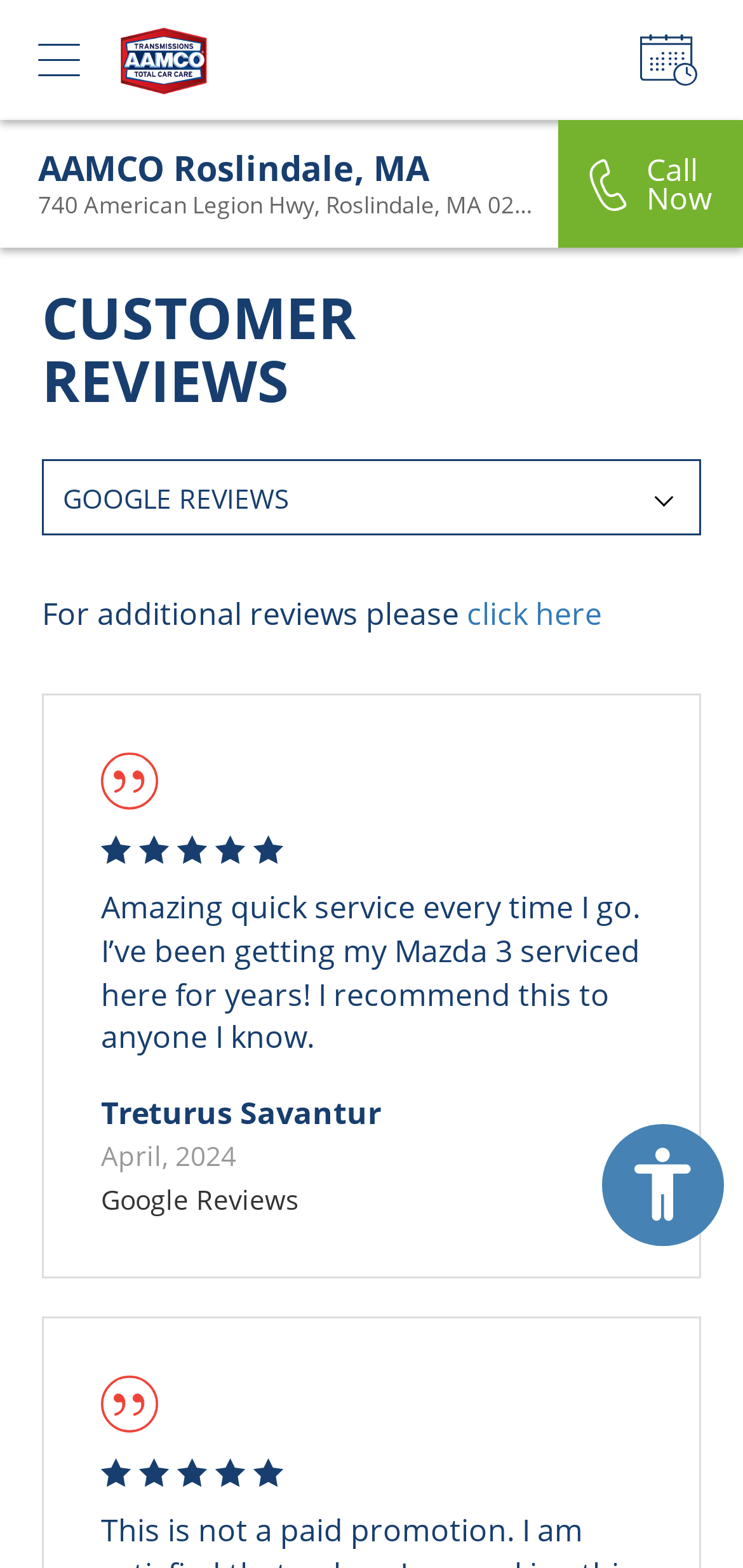Determine the bounding box coordinates of the clickable region to execute the instruction: "Read Google reviews". The coordinates should be four float numbers between 0 and 1, denoted as [left, top, right, bottom].

[0.085, 0.306, 0.39, 0.329]